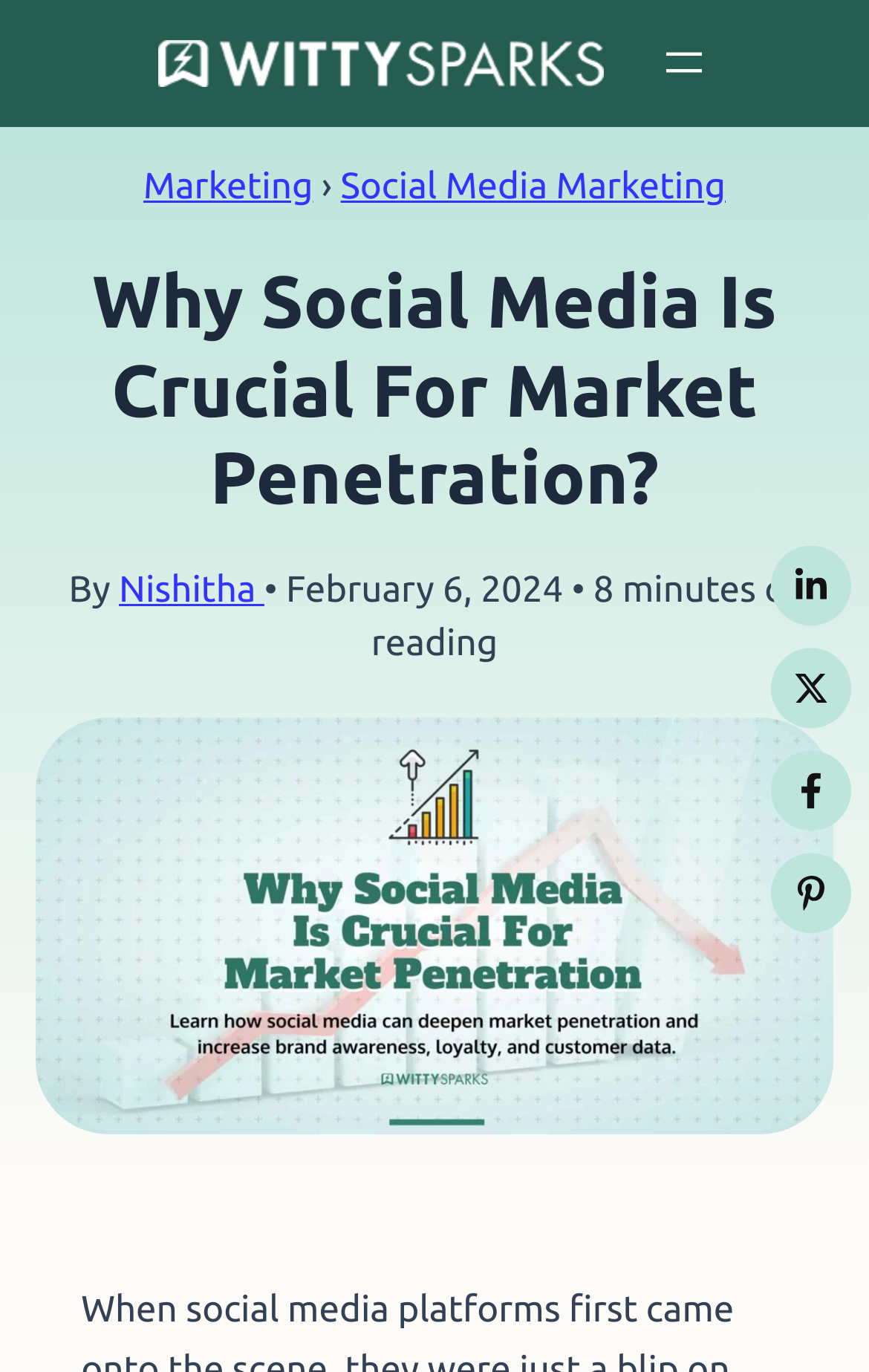What is the category of the article?
Using the information from the image, provide a comprehensive answer to the question.

The category of the article can be found by looking at the breadcrumbs navigation, which shows 'Marketing' followed by '›' and then 'Social Media Marketing'.